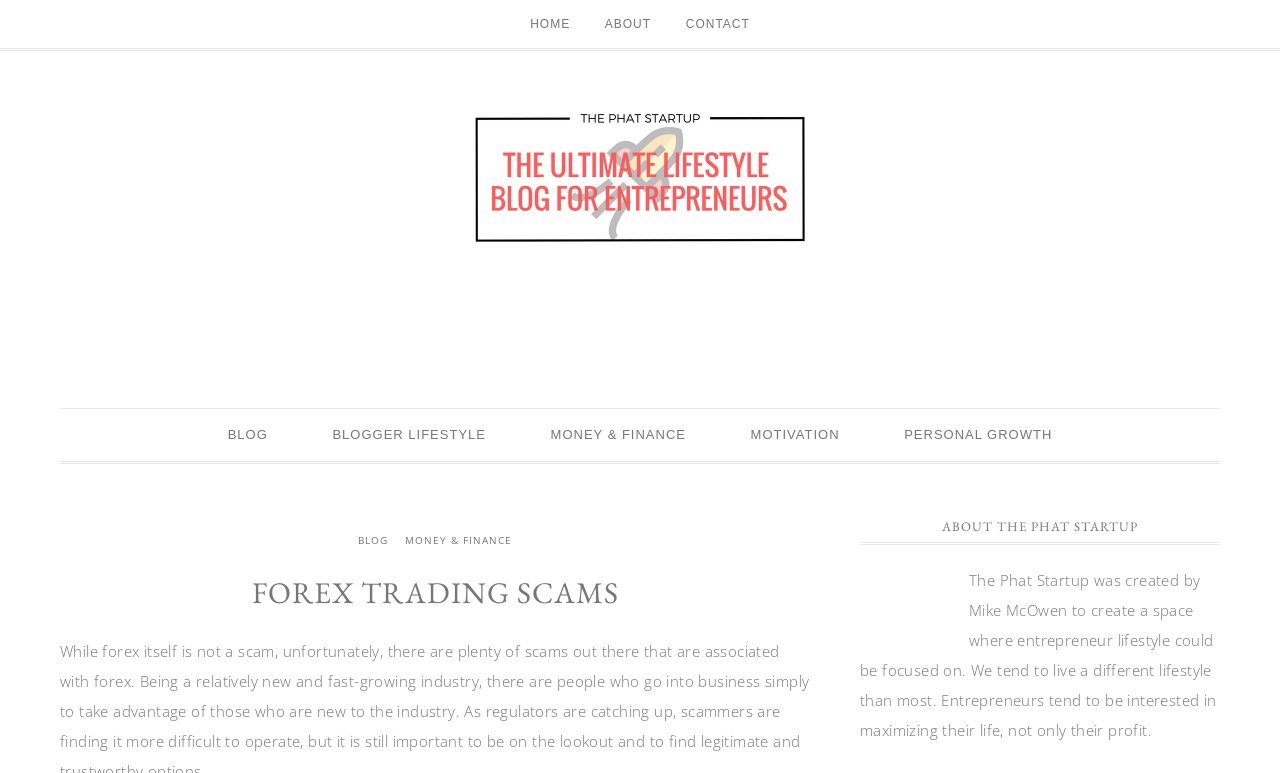Can you provide the bounding box coordinates for the element that should be clicked to implement the instruction: "go to home page"?

[0.402, 0.0, 0.457, 0.062]